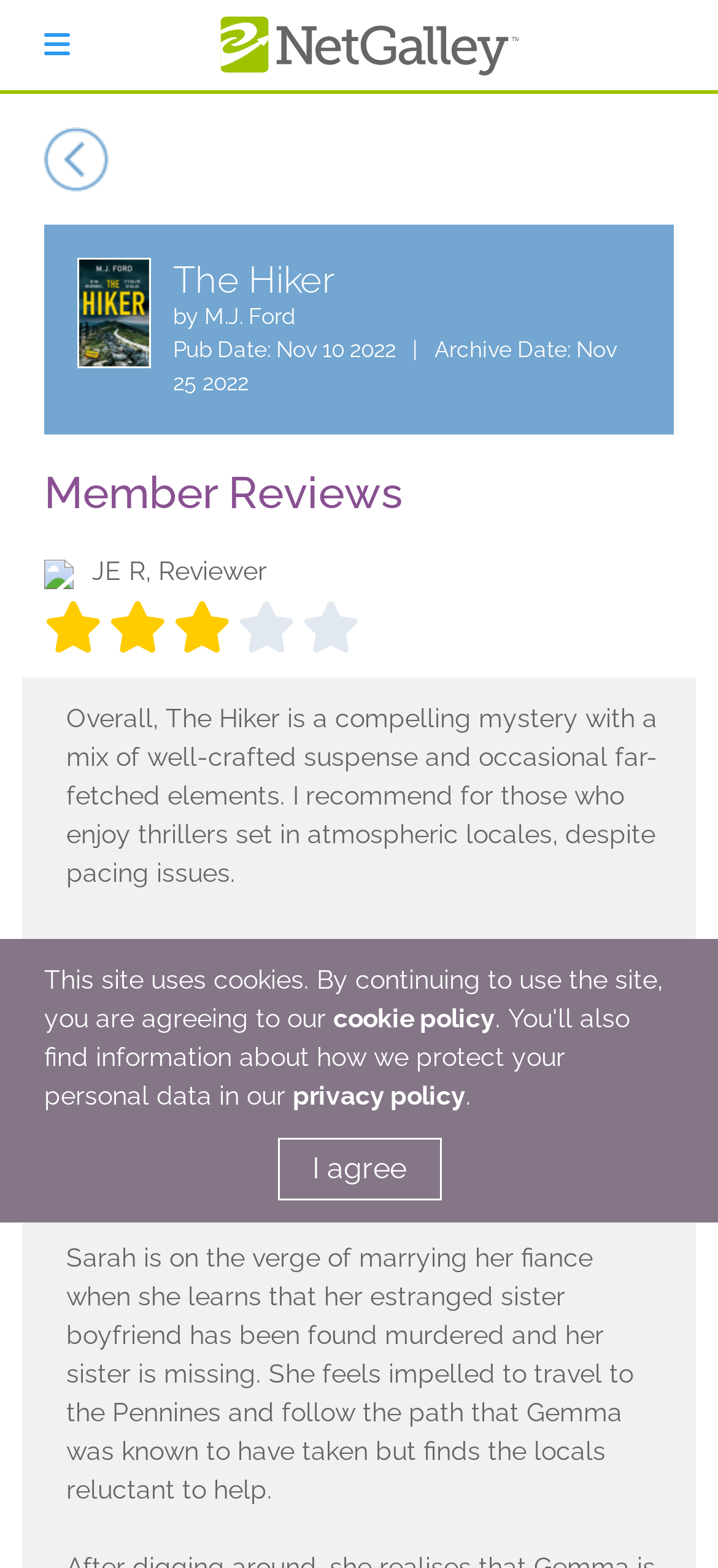What is the archive date of the book?
Please craft a detailed and exhaustive response to the question.

I found the archive date by looking at the generic element that says 'November 25, 2022' and is located near the top of the page, below the publication date.